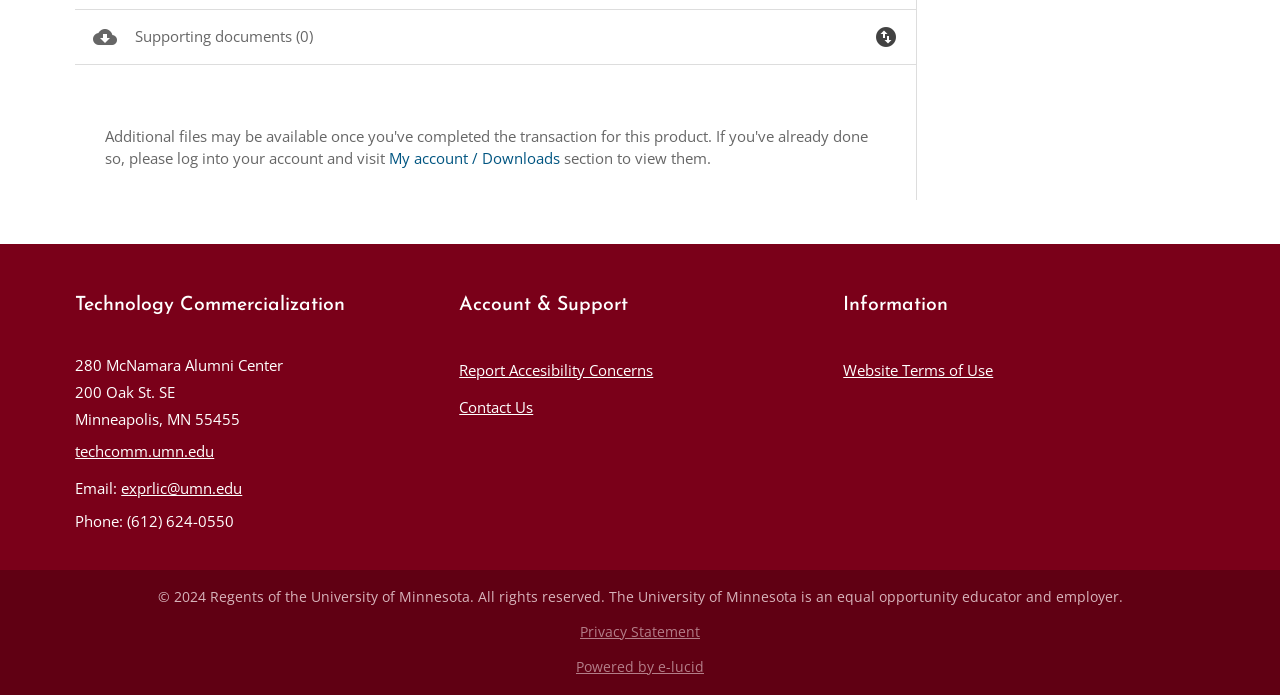What is the phone number to contact for Technology Commercialization?
From the image, respond with a single word or phrase.

(612) 624-0550